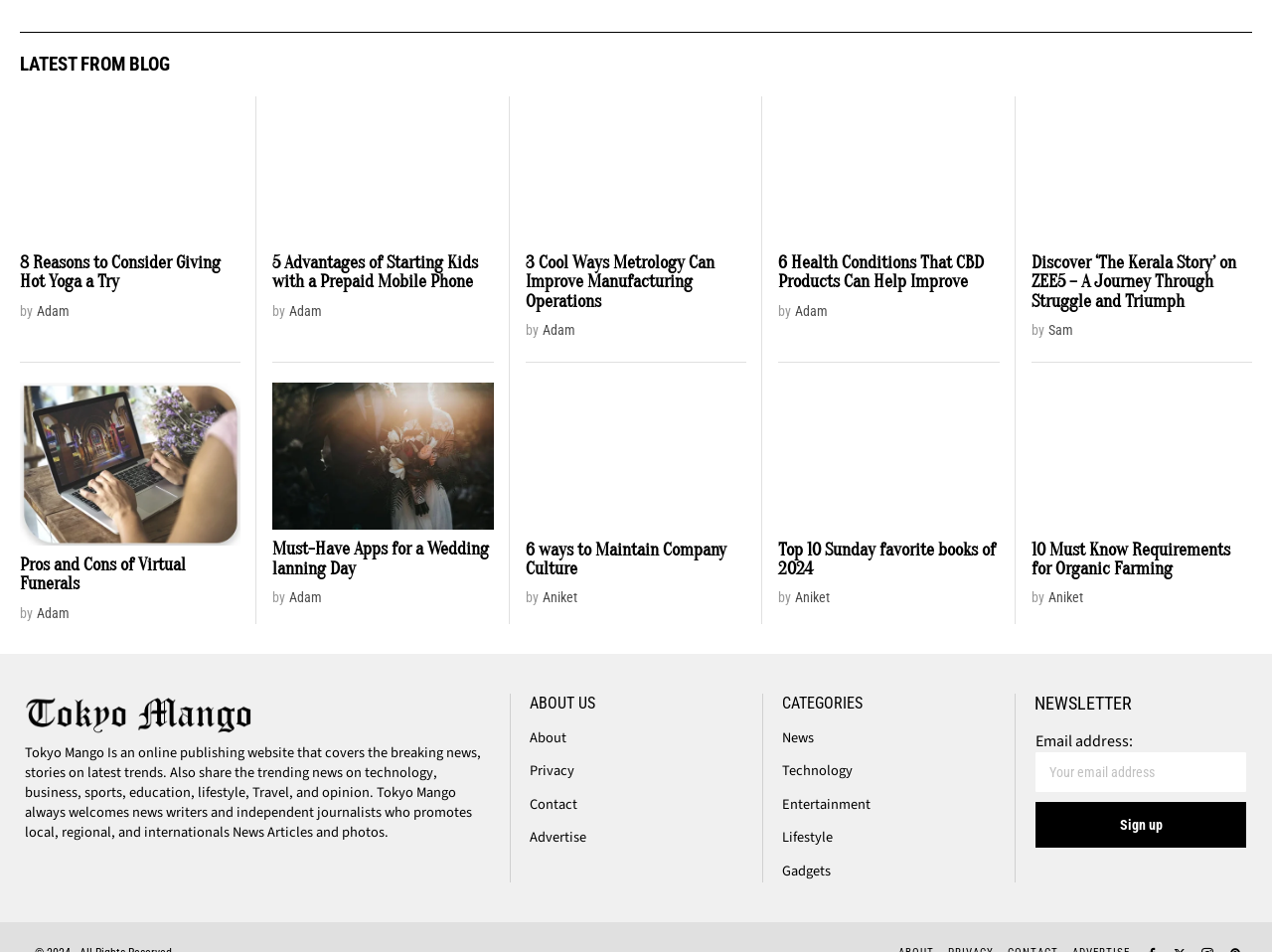Please identify the bounding box coordinates of the area that needs to be clicked to fulfill the following instruction: "Read the article about hot yoga."

[0.016, 0.266, 0.189, 0.307]